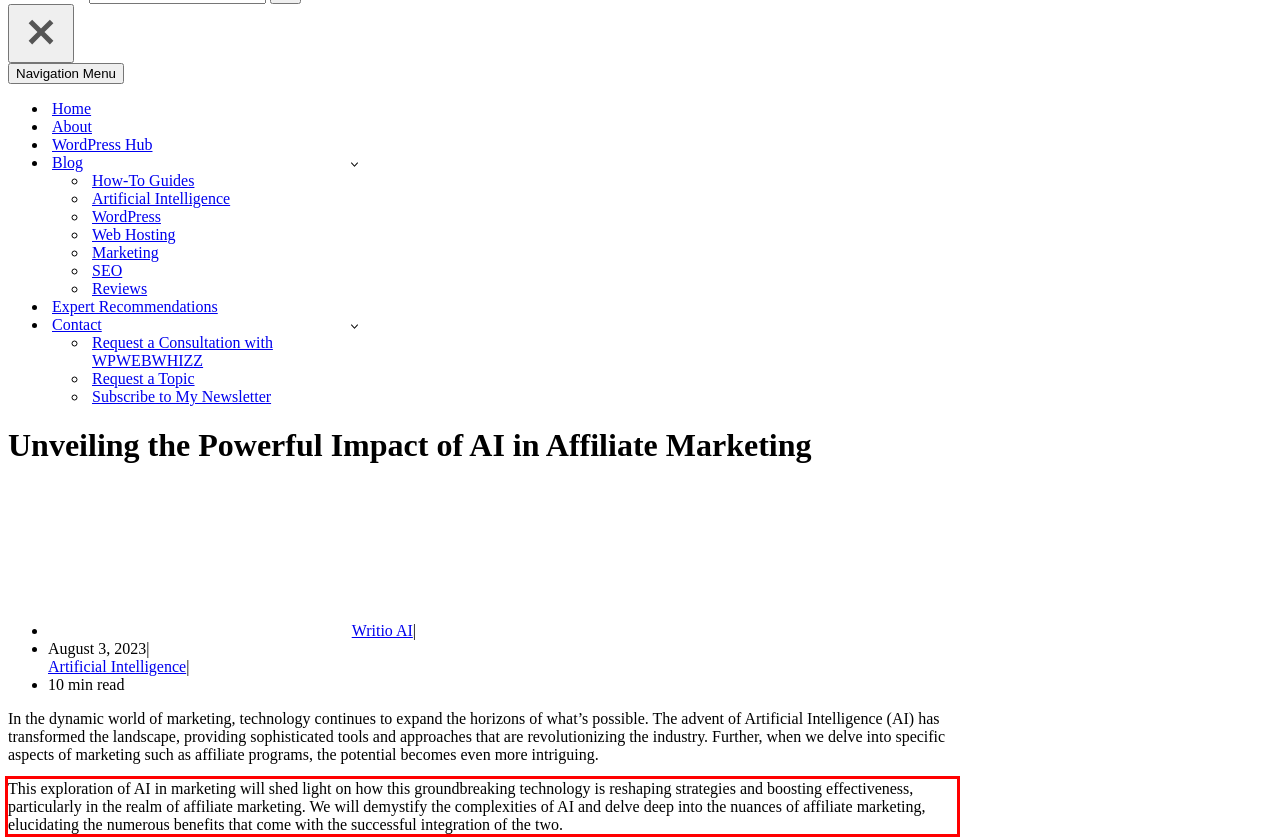You are provided with a webpage screenshot that includes a red rectangle bounding box. Extract the text content from within the bounding box using OCR.

This exploration of AI in marketing will shed light on how this groundbreaking technology is reshaping strategies and boosting effectiveness, particularly in the realm of affiliate marketing. We will demystify the complexities of AI and delve deep into the nuances of affiliate marketing, elucidating the numerous benefits that come with the successful integration of the two.